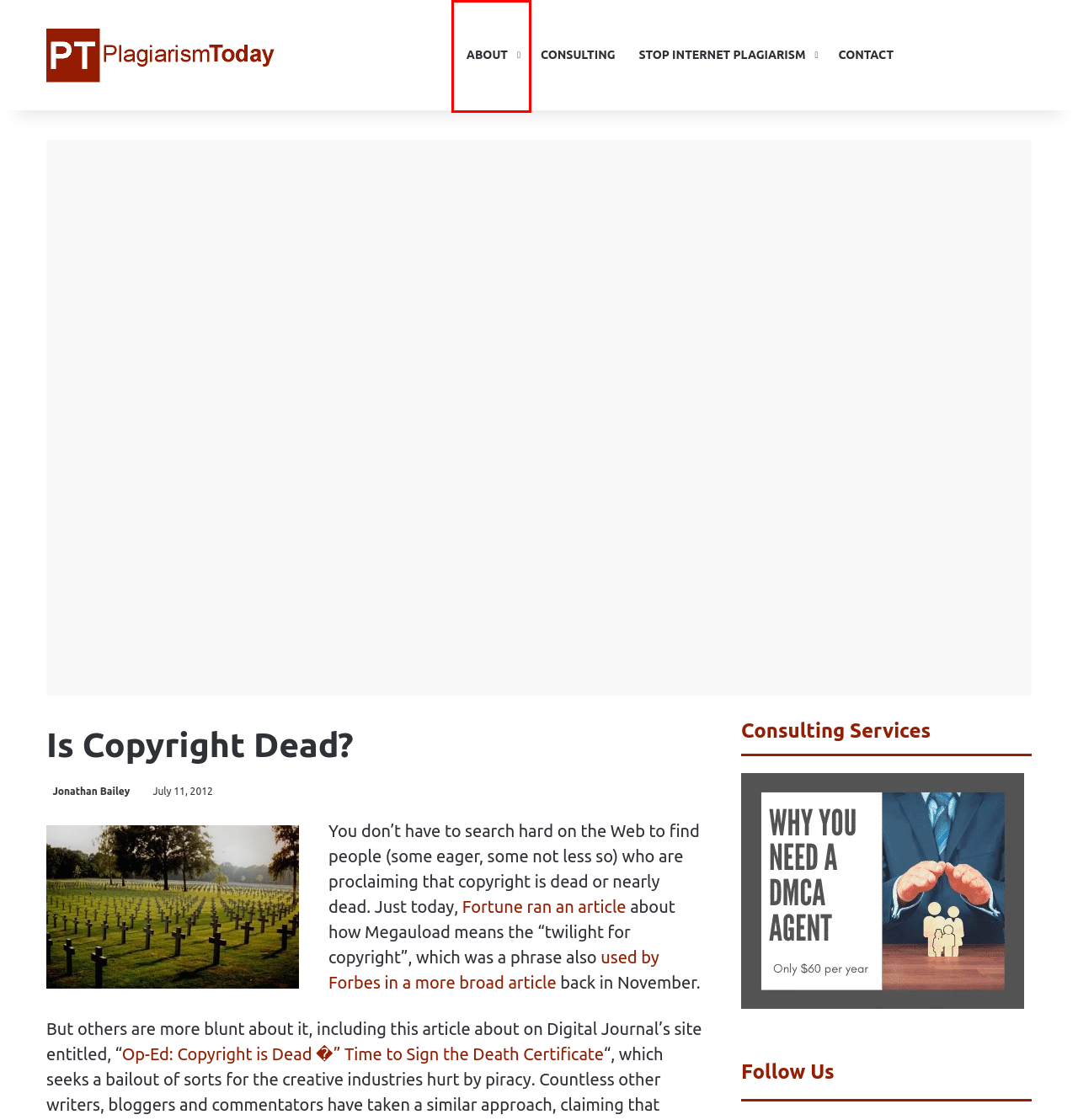You have a screenshot of a webpage with a red rectangle bounding box around an element. Identify the best matching webpage description for the new page that appears after clicking the element in the bounding box. The descriptions are:
A. About - Plagiarism Today
B. Stop Internet Plagiarism - Plagiarism Today
C. DMCA Agent Service - CopyByte
D. Reprint & Permissions - Plagiarism Today
E. Sign Up for Our Newsletter - Plagiarism Today
F. Success Kid: Copyright, Fair Use and Memes - Plagiarism Today
G. Plagiarism Today: Covering Plagiarism, Copyright and More
H. Contact - Plagiarism Today

A